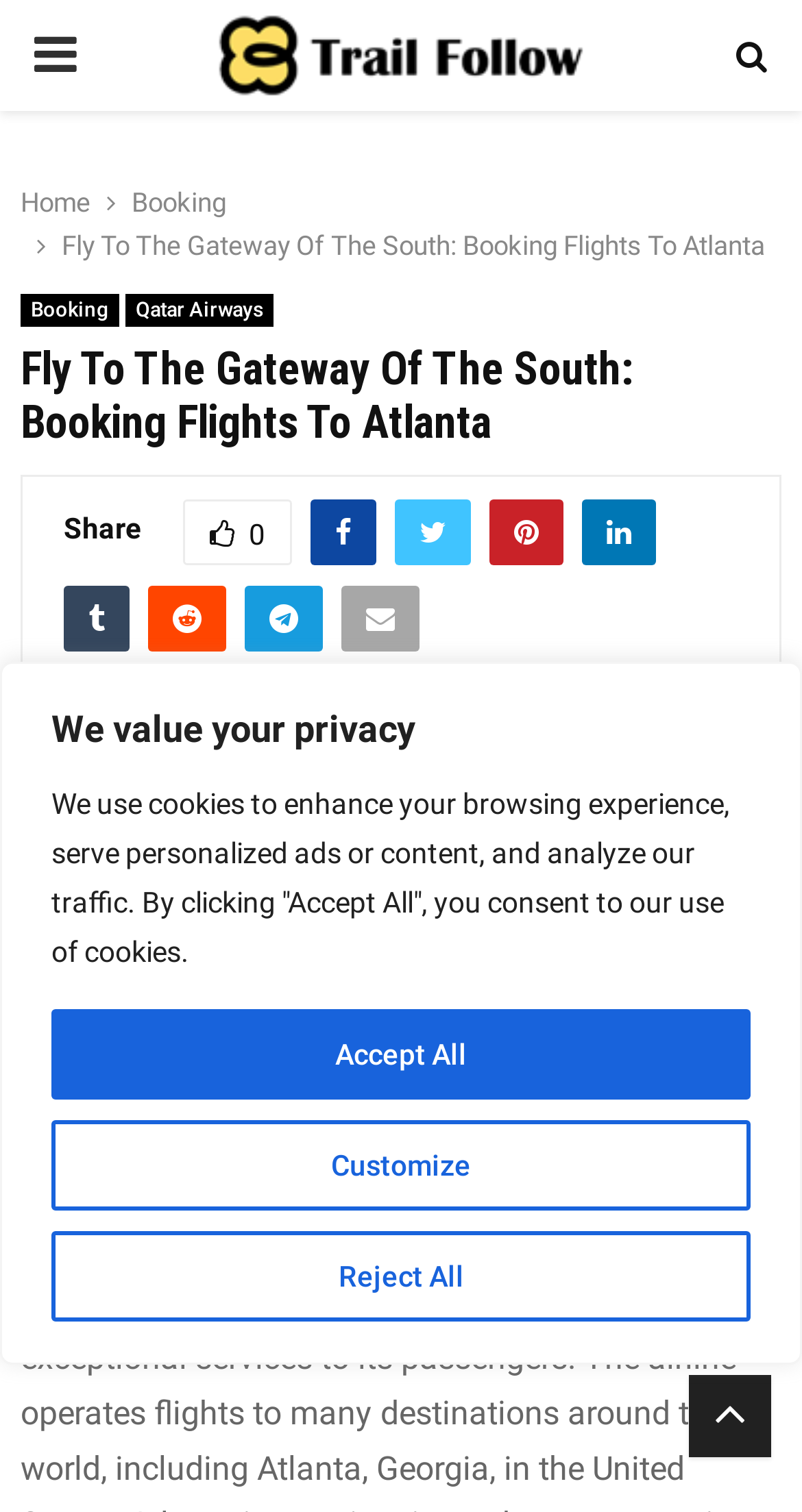What language is the webpage currently set to?
Please utilize the information in the image to give a detailed response to the question.

The webpage is currently set to English, which is evident from the image 'en' and the StaticText 'EN' at the bottom-right corner of the webpage.